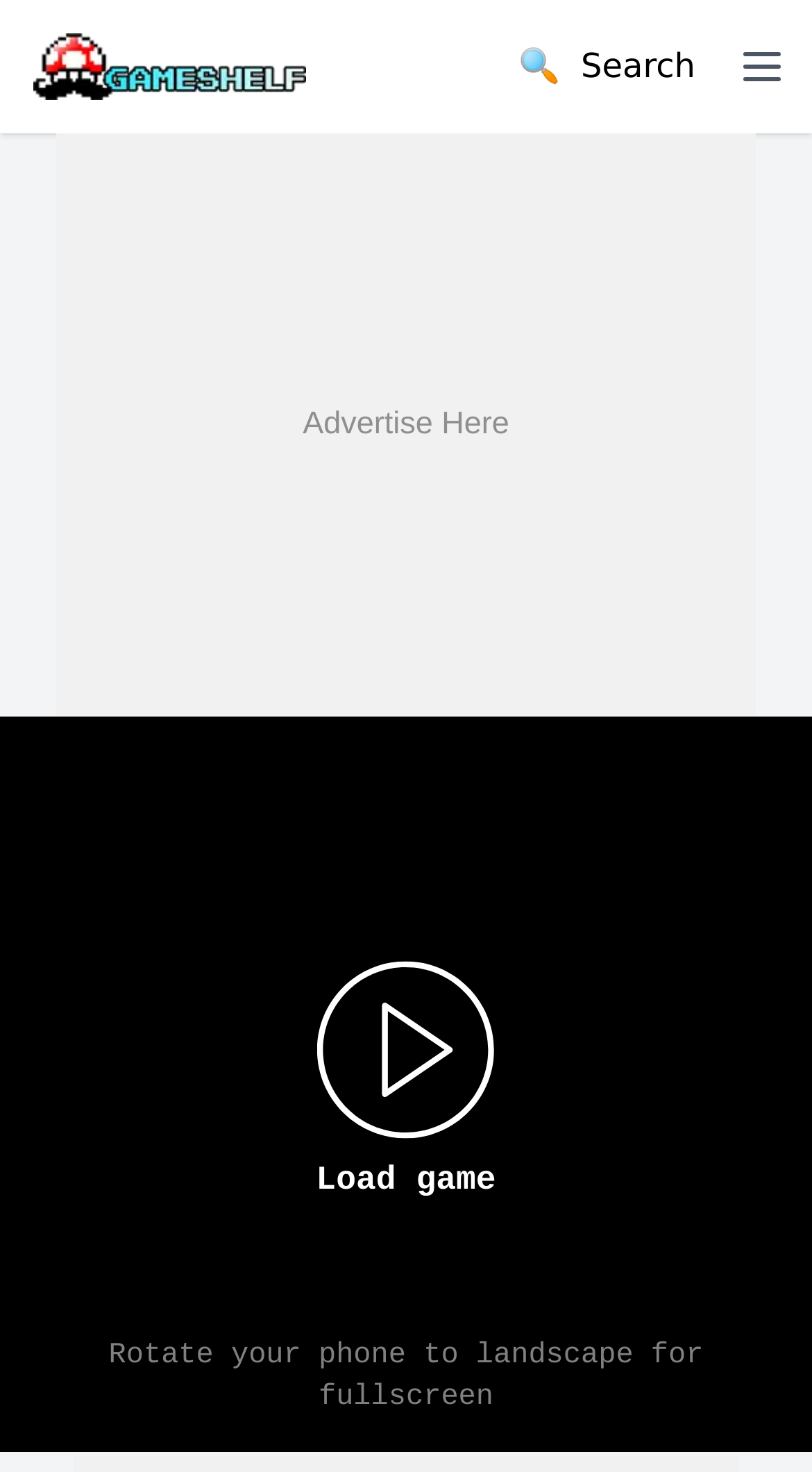Extract the main title from the webpage and generate its text.

Play Super Battletank 2 SNES Online